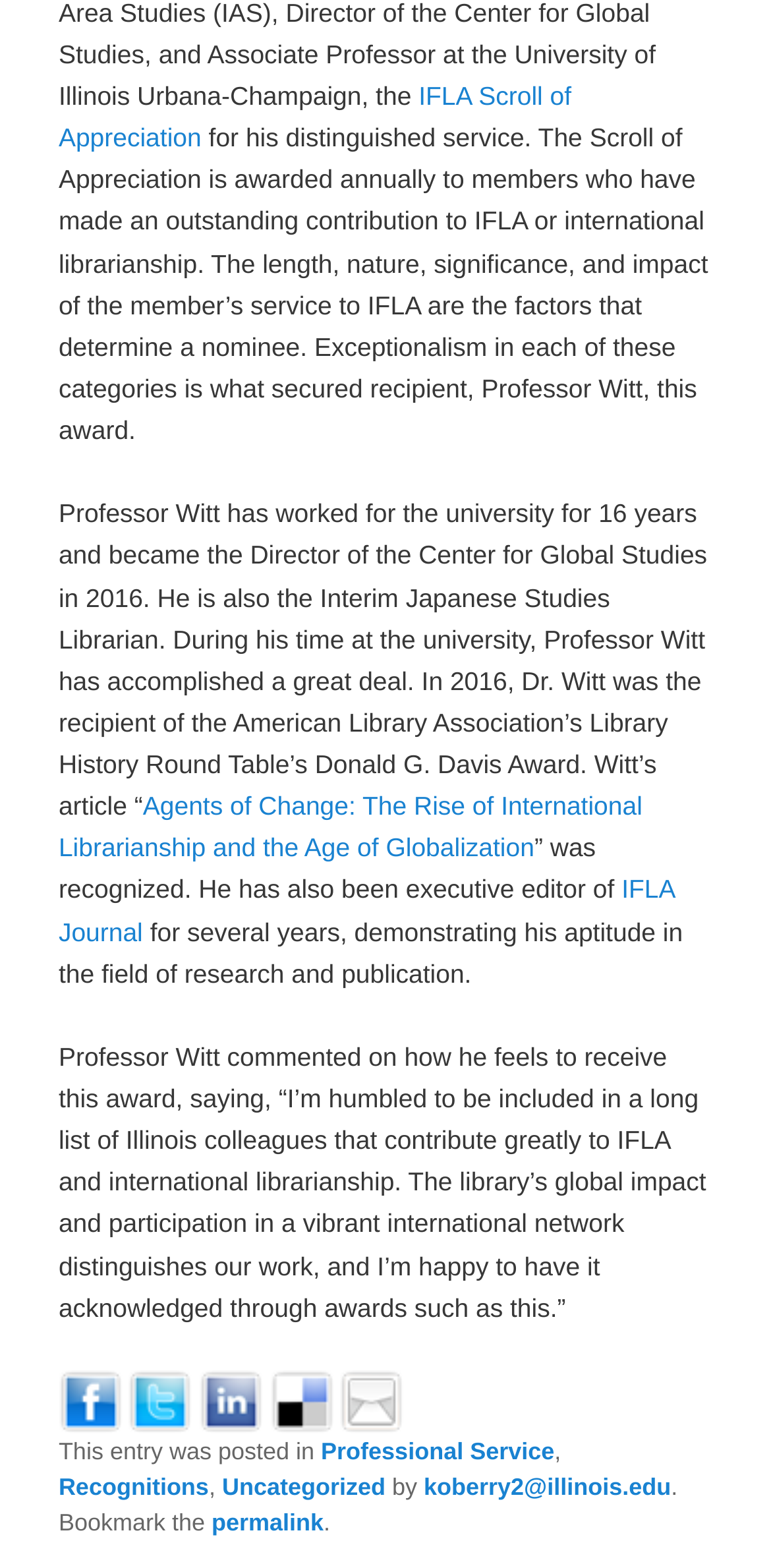Extract the bounding box for the UI element that matches this description: "You might also like".

None